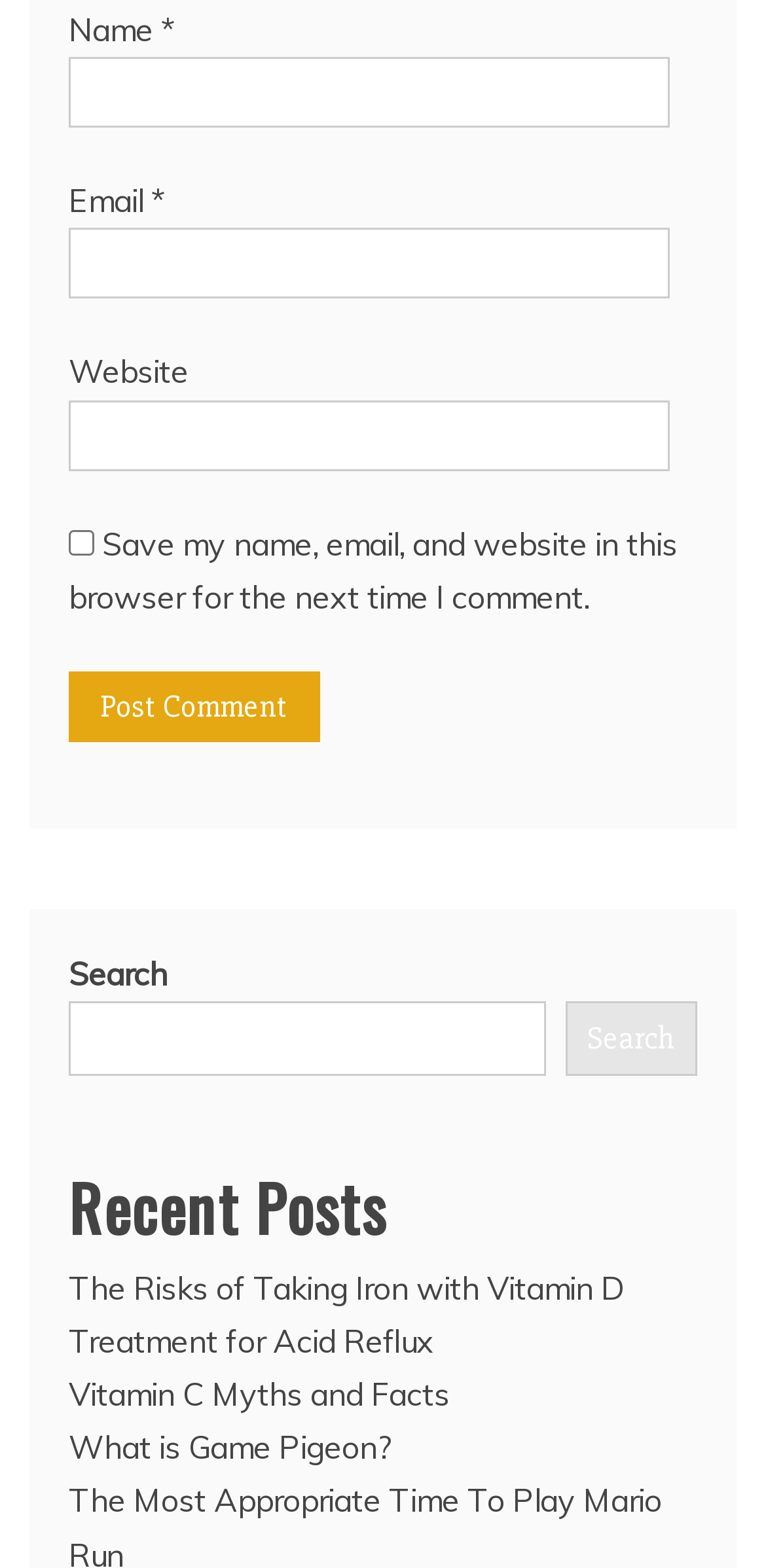Pinpoint the bounding box coordinates of the clickable element needed to complete the instruction: "Enter your name". The coordinates should be provided as four float numbers between 0 and 1: [left, top, right, bottom].

[0.09, 0.037, 0.874, 0.082]